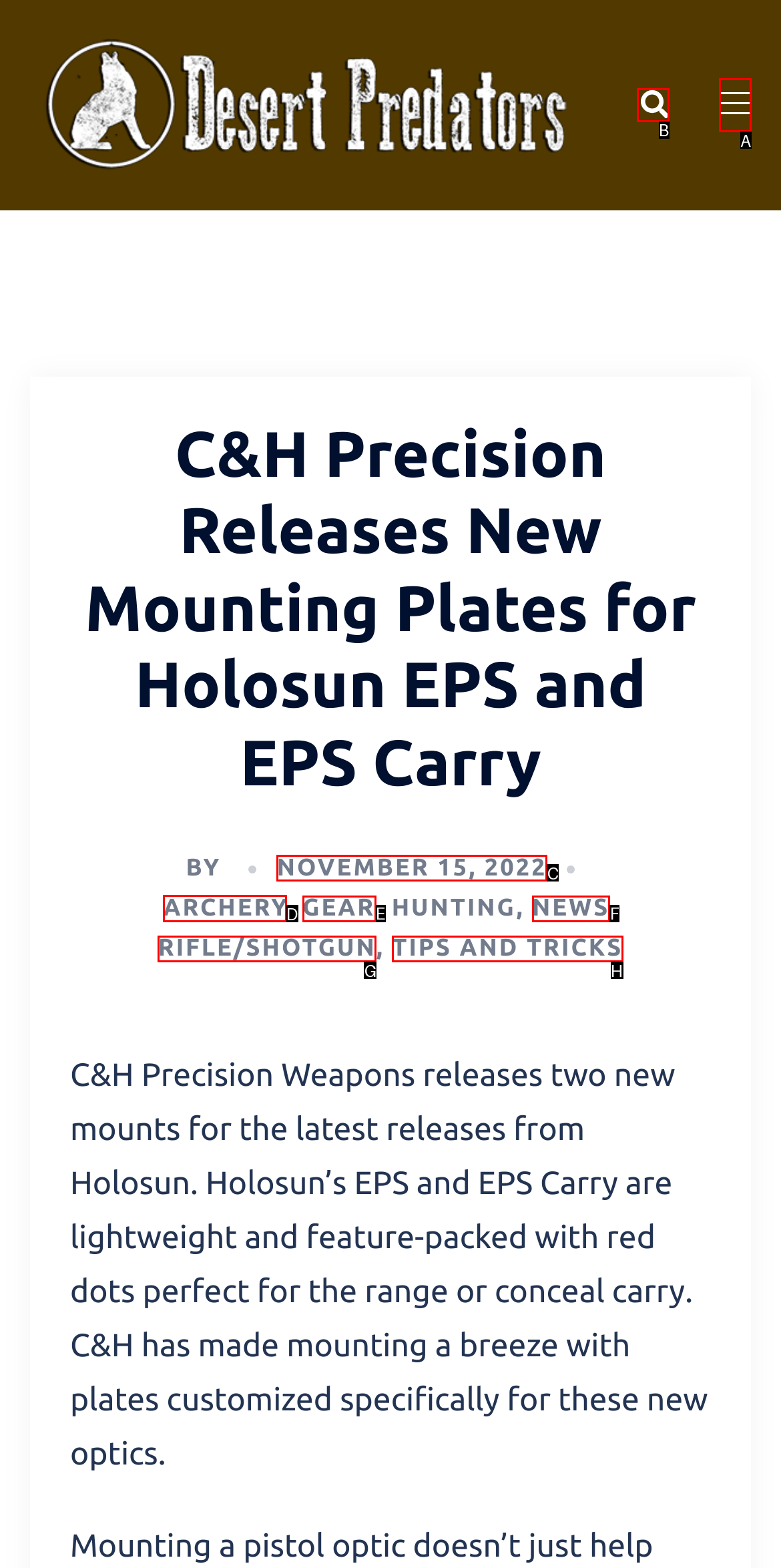Select the appropriate HTML element to click on to finish the task: Read the post of 'Matthias Wieland'.
Answer with the letter corresponding to the selected option.

None